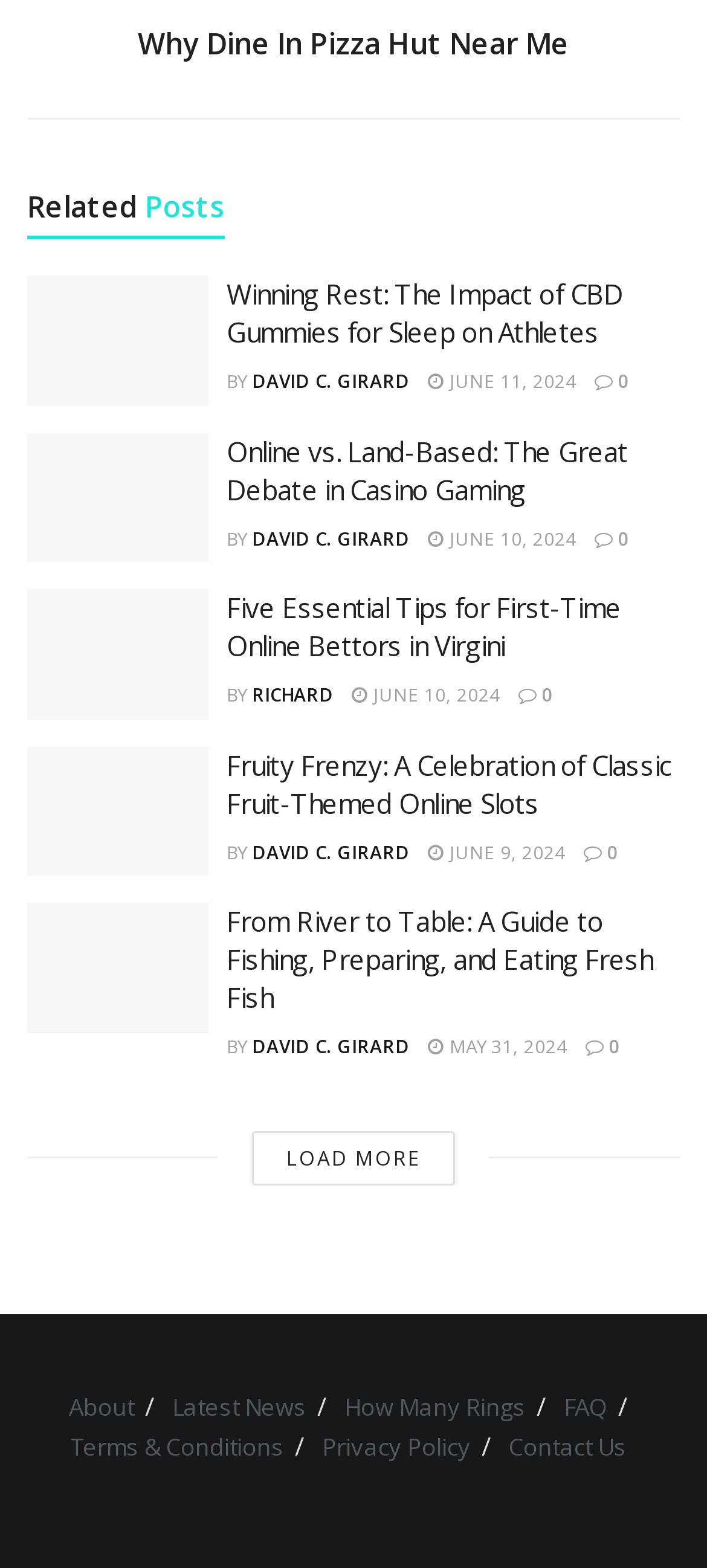Please find the bounding box for the following UI element description. Provide the coordinates in (top-left x, top-left y, bottom-right x, bottom-right y) format, with values between 0 and 1: Load More

[0.356, 0.721, 0.644, 0.756]